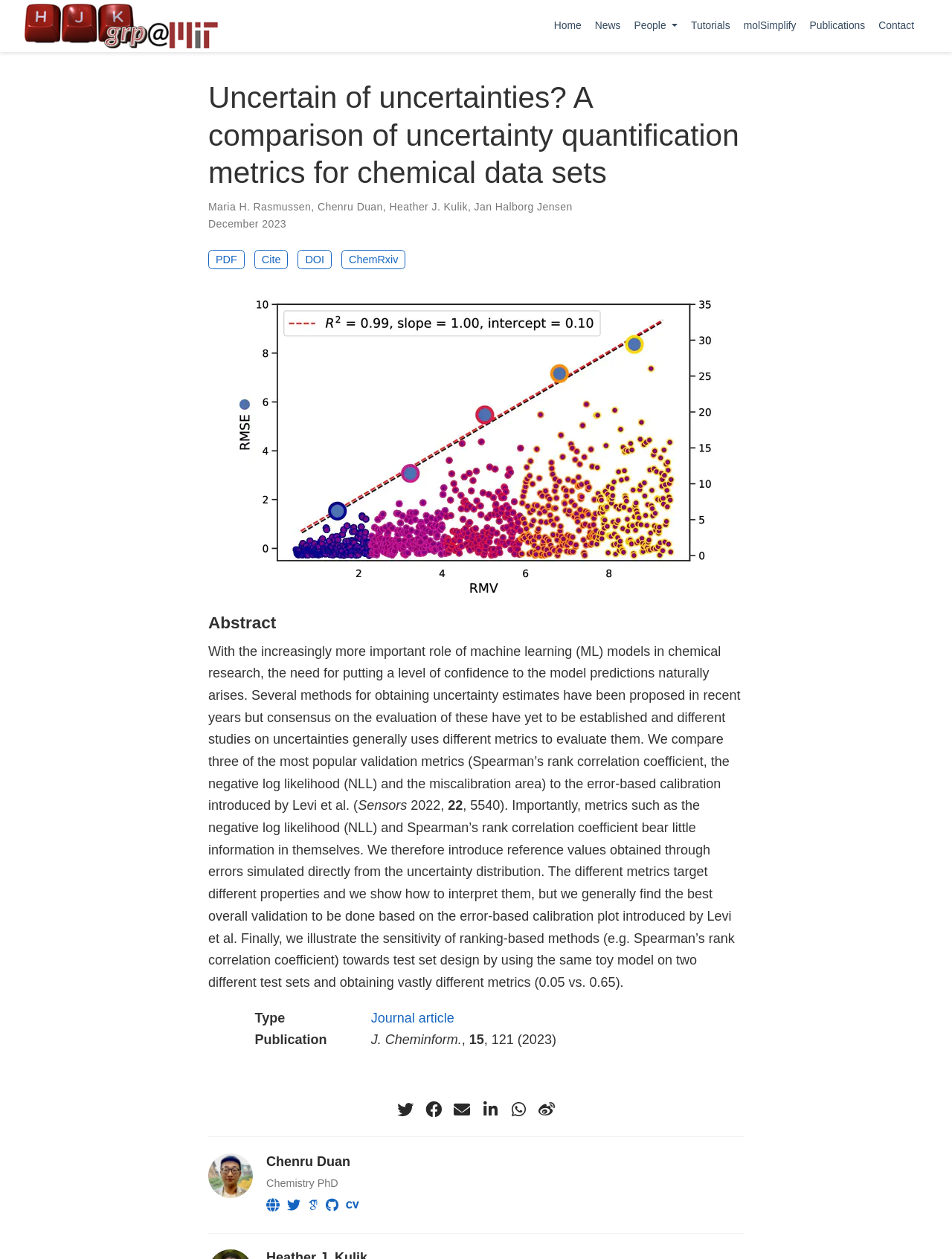Please identify the bounding box coordinates of the element I need to click to follow this instruction: "View the abstract of the research paper".

[0.219, 0.487, 0.781, 0.504]